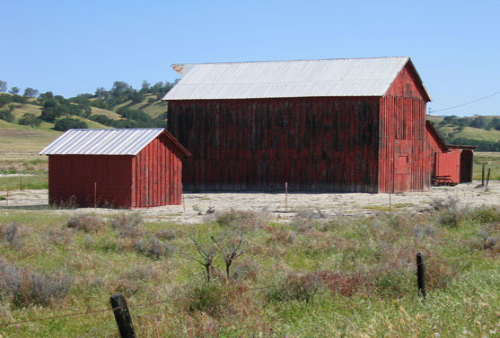Convey a detailed narrative of what is depicted in the image.

The image showcases a picturesque rural scene featuring two red barns set against a bright blue sky. The main barn, larger and with a sloped roof, is prominently displayed on the right, while a smaller barn stands beside it, creating a charming aesthetic. Surrounding the barns is a field dotted with low shrubs and grasses, hinting at a tranquil countryside setting. The landscape is characterized by rolling hills in the background, suggesting a serene and idyllic rural environment, likely near Parkfield, which is known for its agricultural backdrop. This scene captures the essence of rustic charm, combining traditional barn architecture with the natural beauty of the landscape.